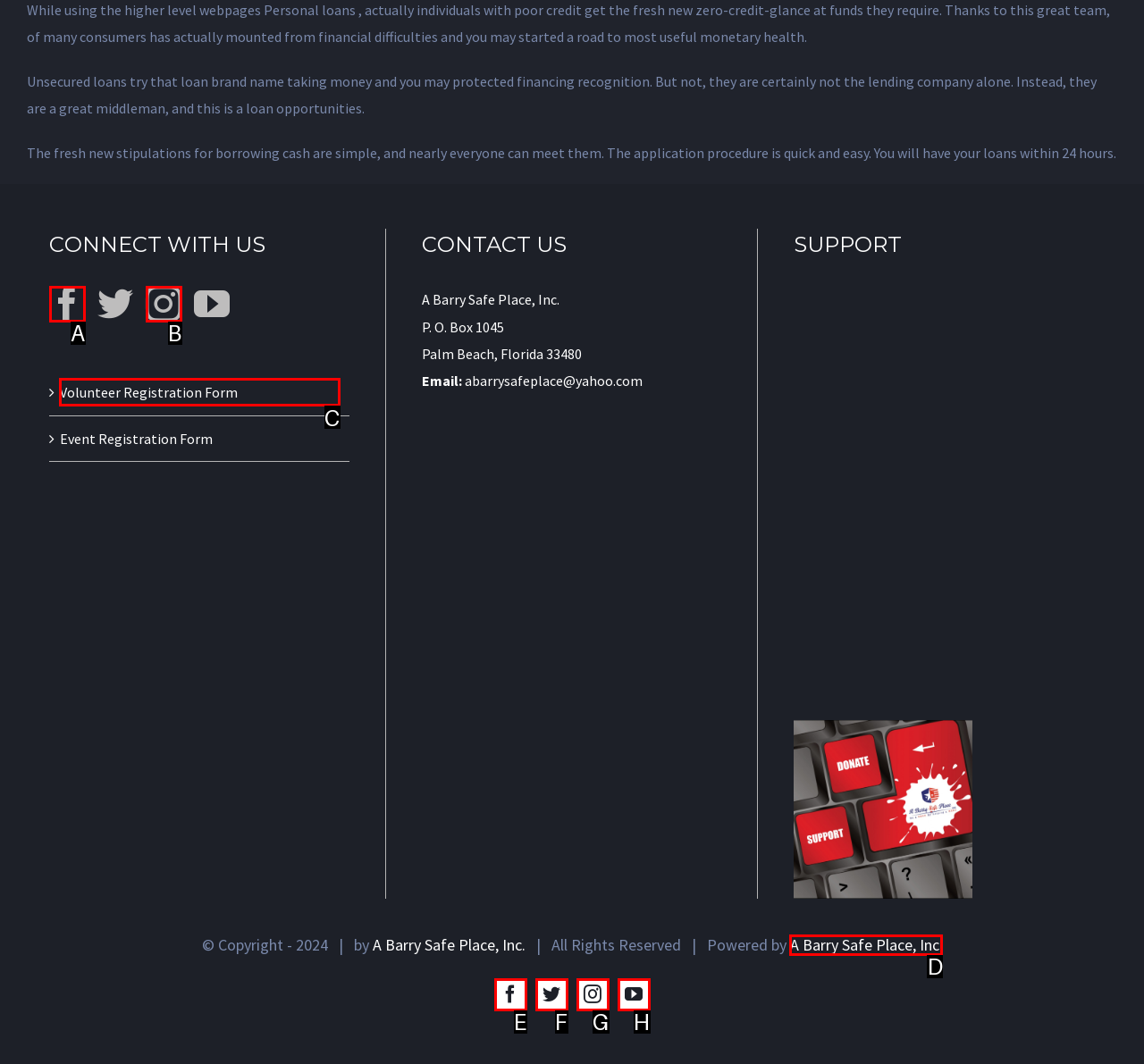Identify the correct UI element to click on to achieve the following task: Click on Volunteer Registration Form Respond with the corresponding letter from the given choices.

C